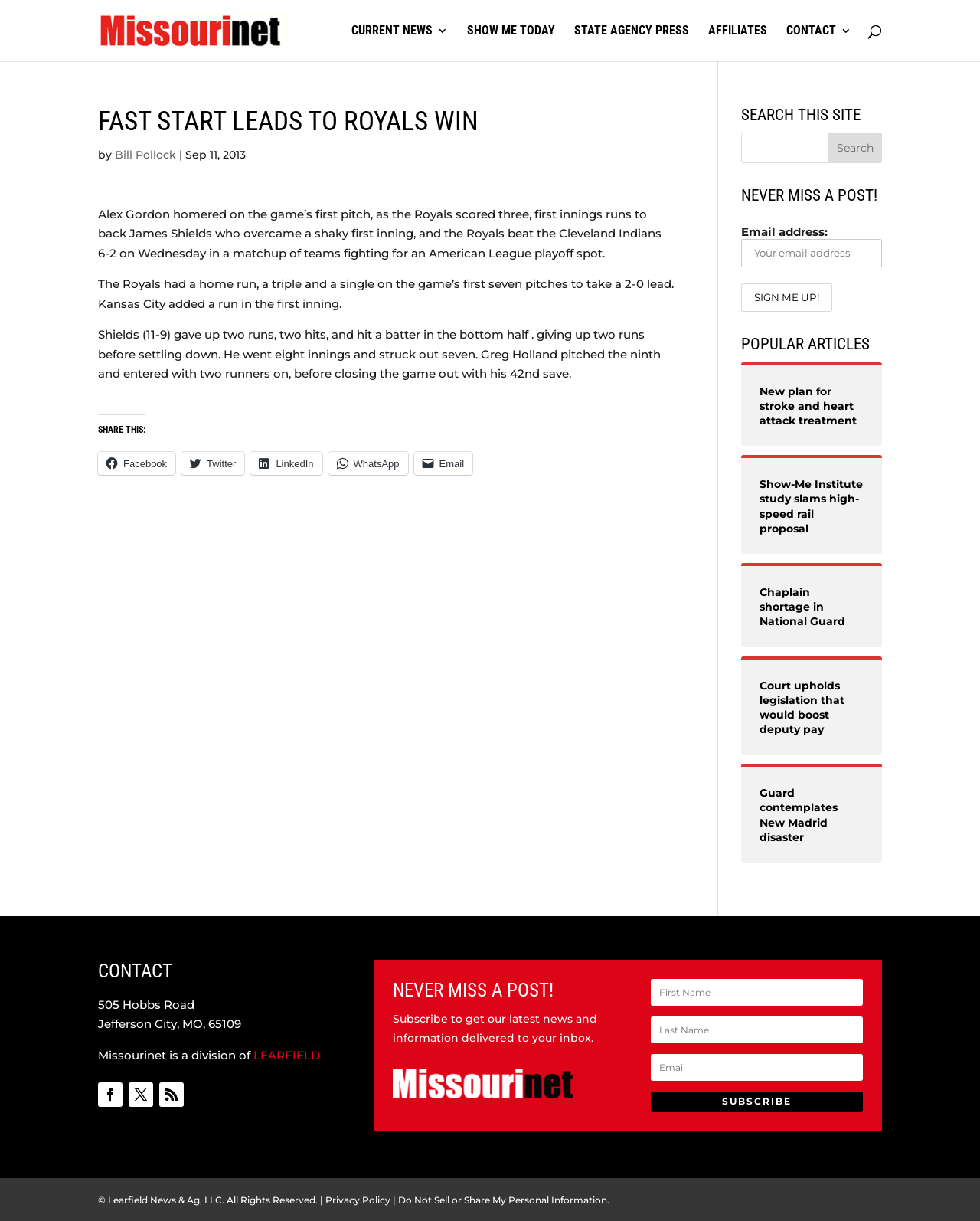Provide the bounding box coordinates of the section that needs to be clicked to accomplish the following instruction: "Contact Missourinet."

[0.1, 0.786, 0.337, 0.811]